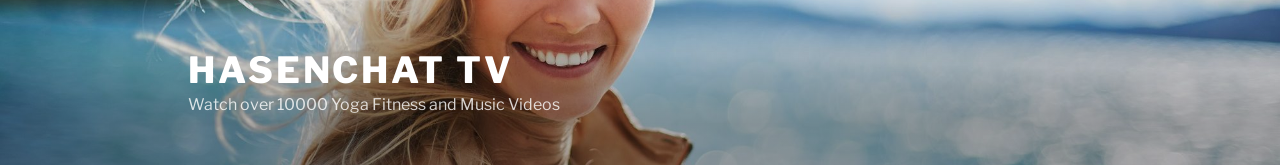Describe every important feature and element in the image comprehensively.

The image features a vibrant banner for "HASENCHAT TV." Prominently displayed in bold letters, the title invites viewers to explore a wide array of content. Below the title, a subtitle reads, "Watch over 10,000 Yoga Fitness and Music Videos," suggesting a rich offering that caters to both fitness enthusiasts and music lovers. The background captures a serene outdoor scene, likely by a body of water, enhancing the overall sense of tranquility and inviting exploration. This visual layout aims to attract and engage potential viewers, highlighting the platform's diverse video library.